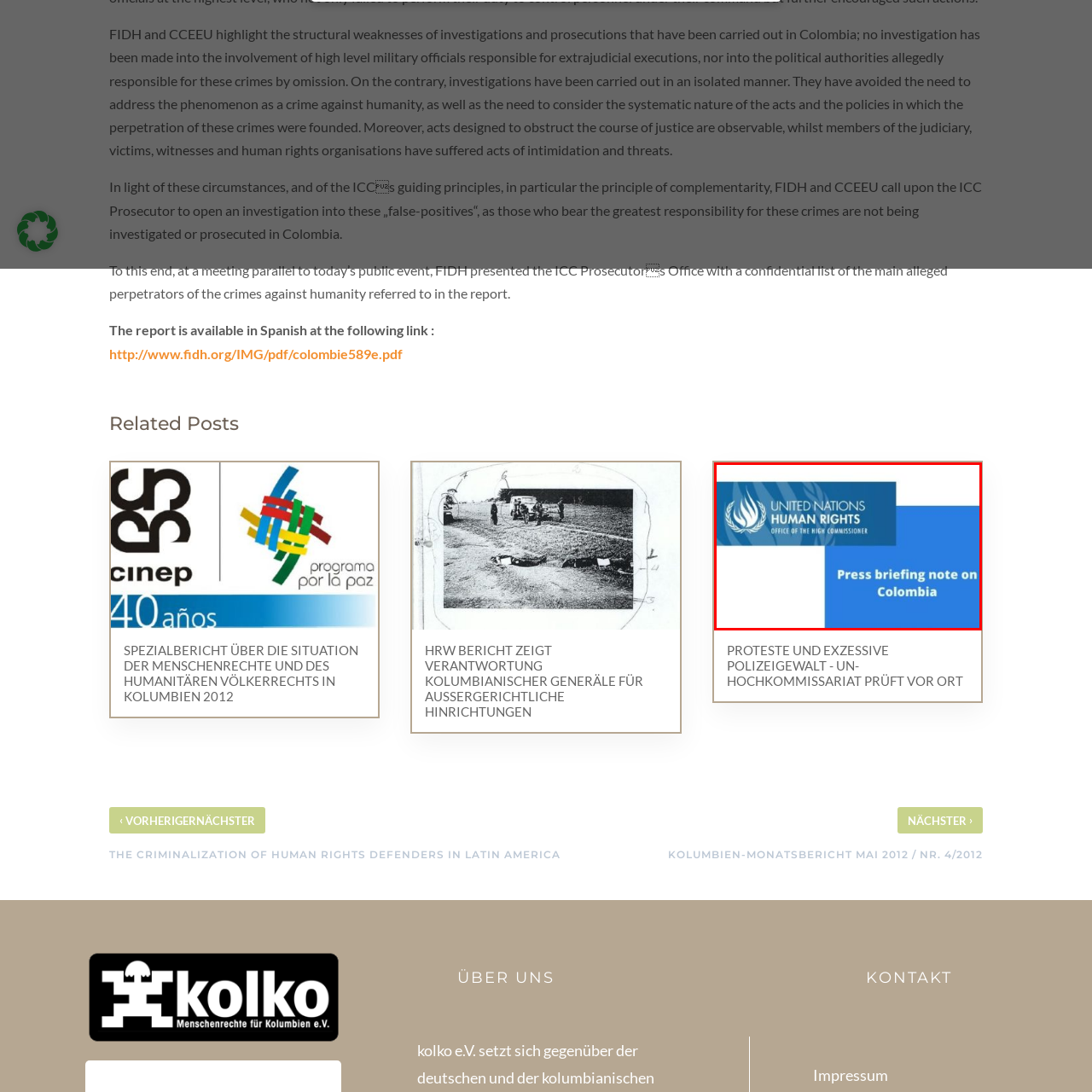What is the title of the press briefing note?
Review the image area surrounded by the red bounding box and give a detailed answer to the question.

The title 'Press briefing note on Colombia' is displayed alongside the UN logo, indicating that the graphic serves as a header for communications pertaining to human rights issues in Colombia.